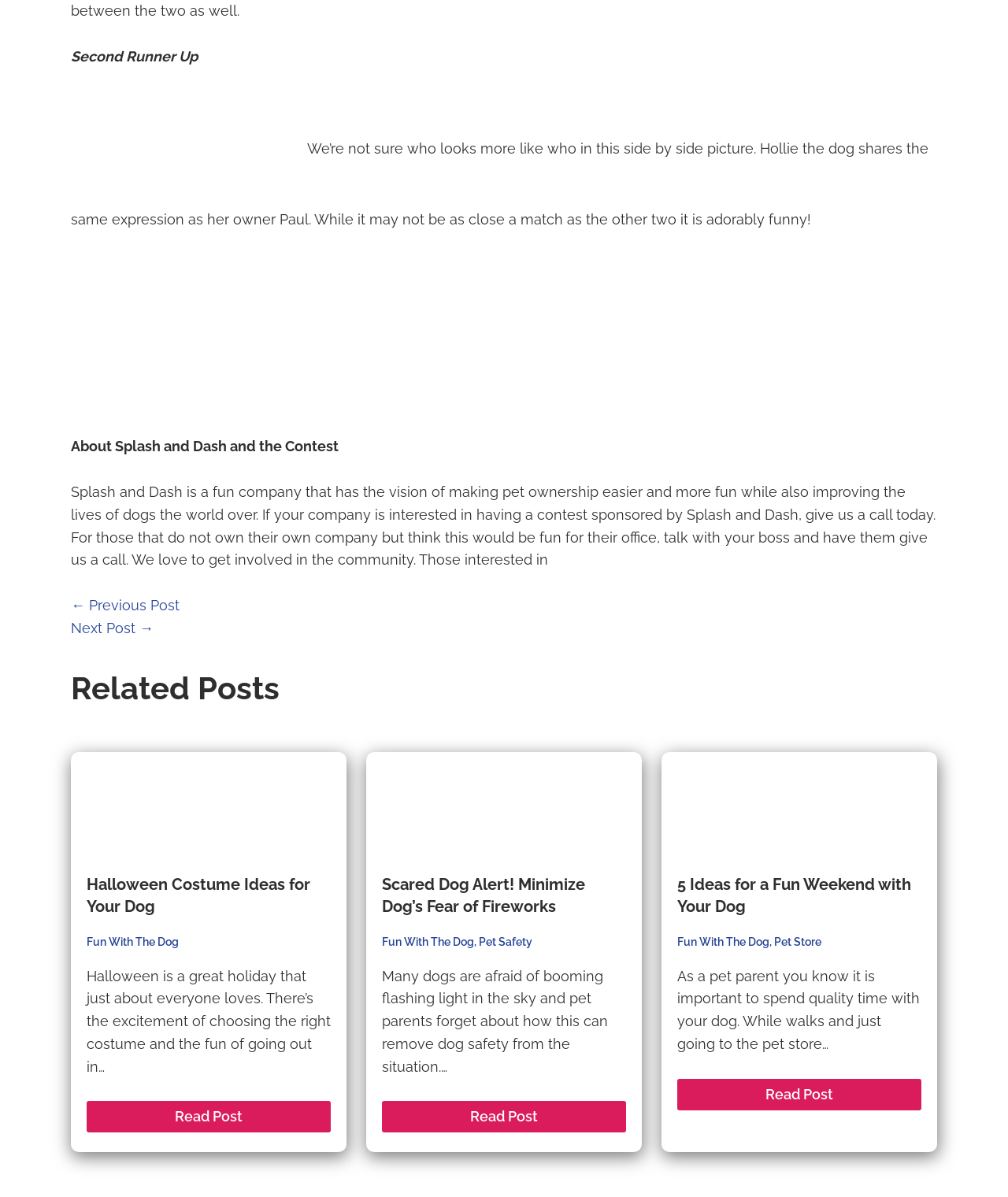What is the name of the company that sponsors contests?
Refer to the image and give a detailed answer to the query.

The text states 'Splash and Dash is a fun company that has the vision of making pet ownership easier and more fun while also improving the lives of dogs the world over. If your company is interested in having a contest sponsored by Splash and Dash, give us a call today.' which indicates that the company that sponsors contests is Splash and Dash.